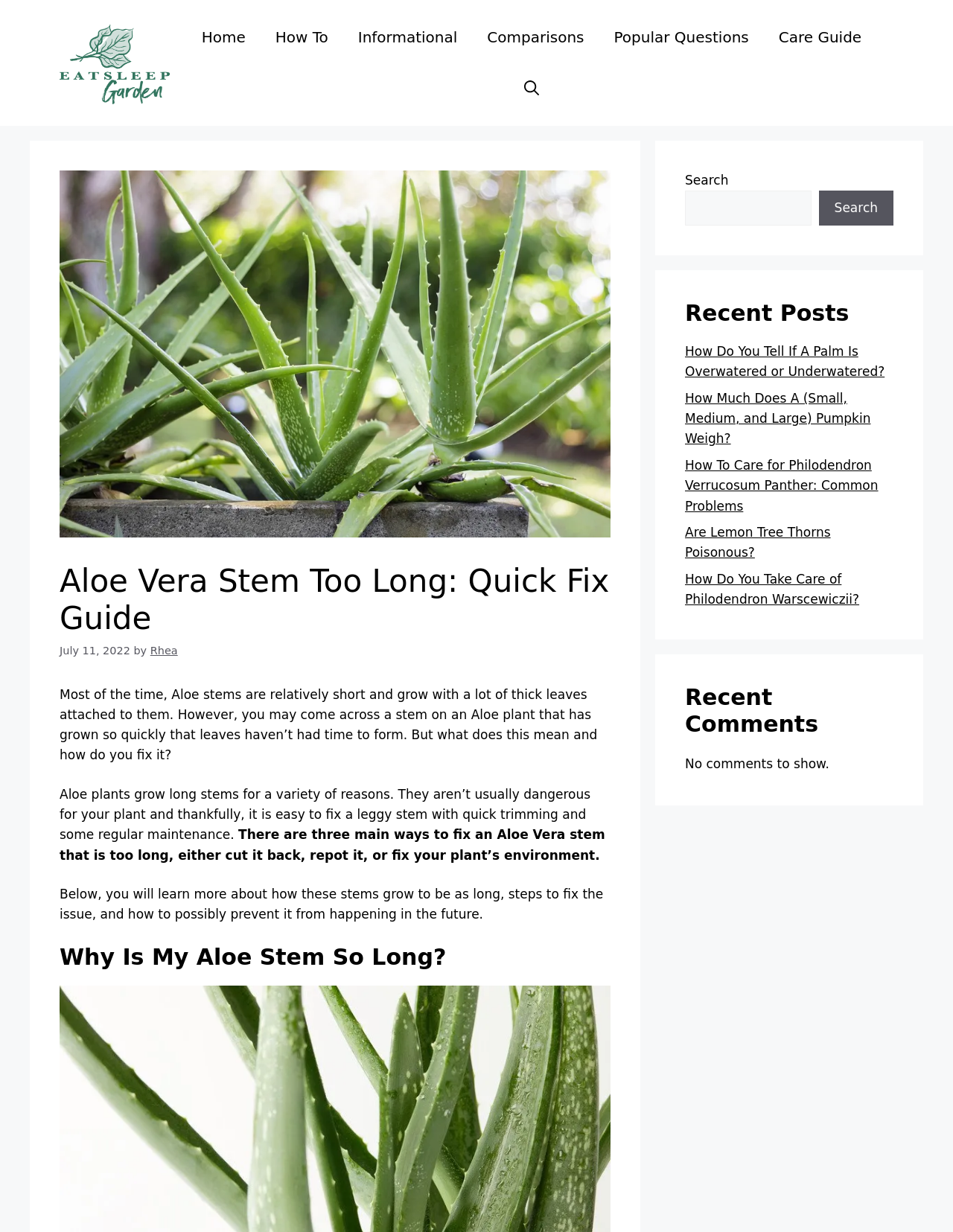Reply to the question with a brief word or phrase: What type of posts are listed in the 'Recent Posts' section?

Gardening-related posts